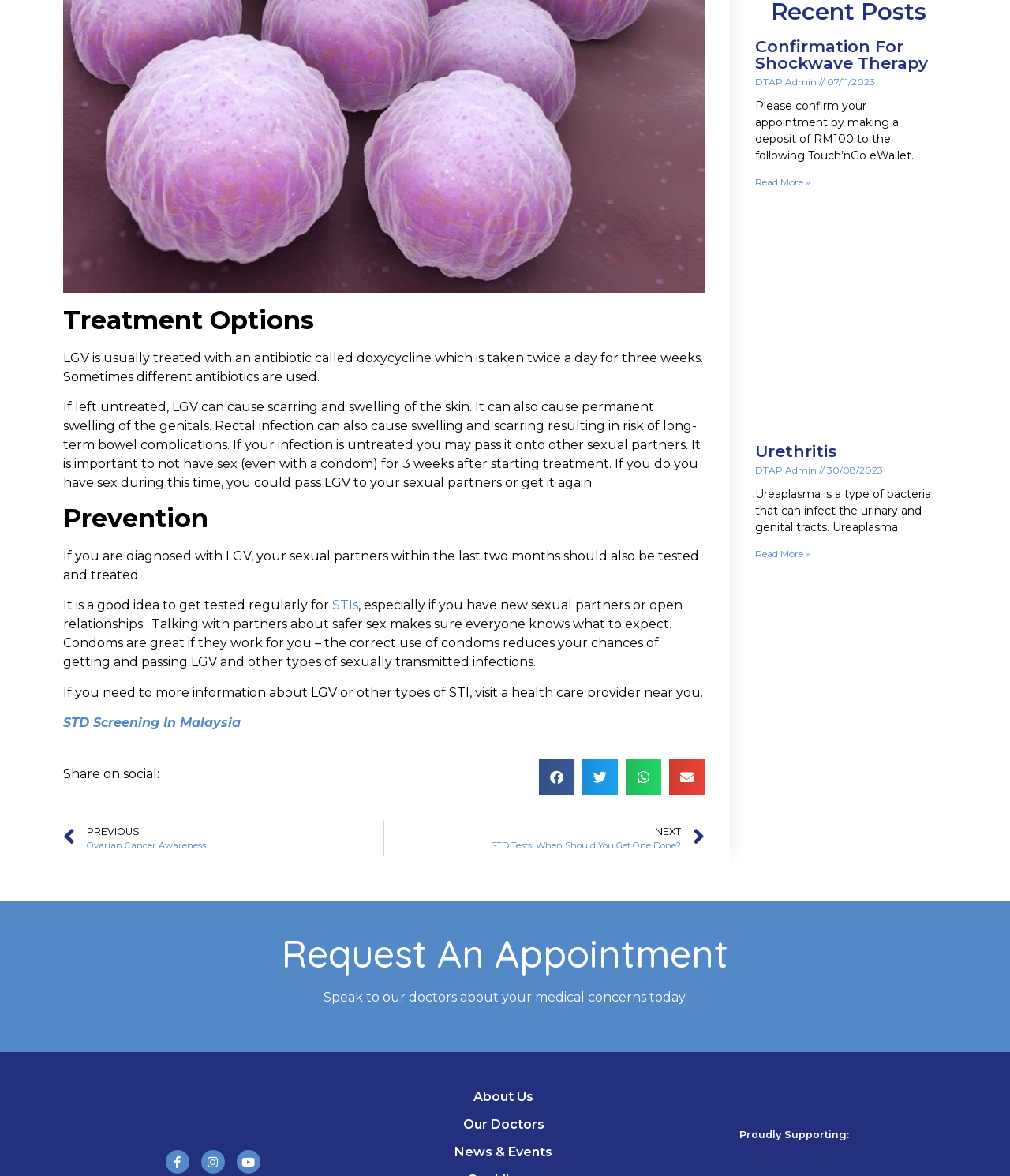Please find the bounding box coordinates of the element that needs to be clicked to perform the following instruction: "Get tested regularly for STIs". The bounding box coordinates should be four float numbers between 0 and 1, represented as [left, top, right, bottom].

[0.062, 0.508, 0.676, 0.569]